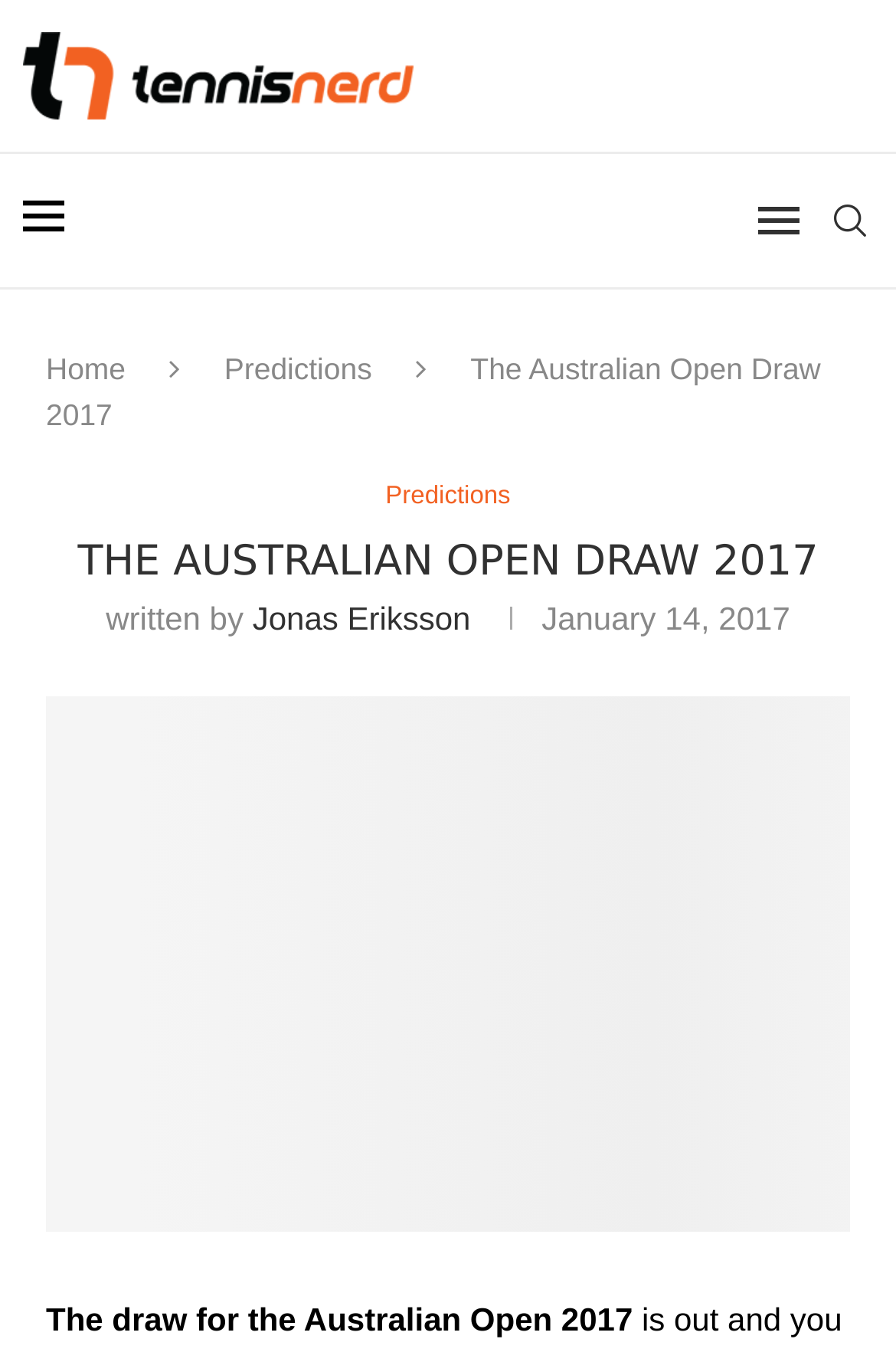Given the element description alt="Tennisnerd.net", specify the bounding box coordinates of the corresponding UI element in the format (top-left x, top-left y, bottom-right x, bottom-right y). All values must be between 0 and 1.

[0.026, 0.024, 0.462, 0.088]